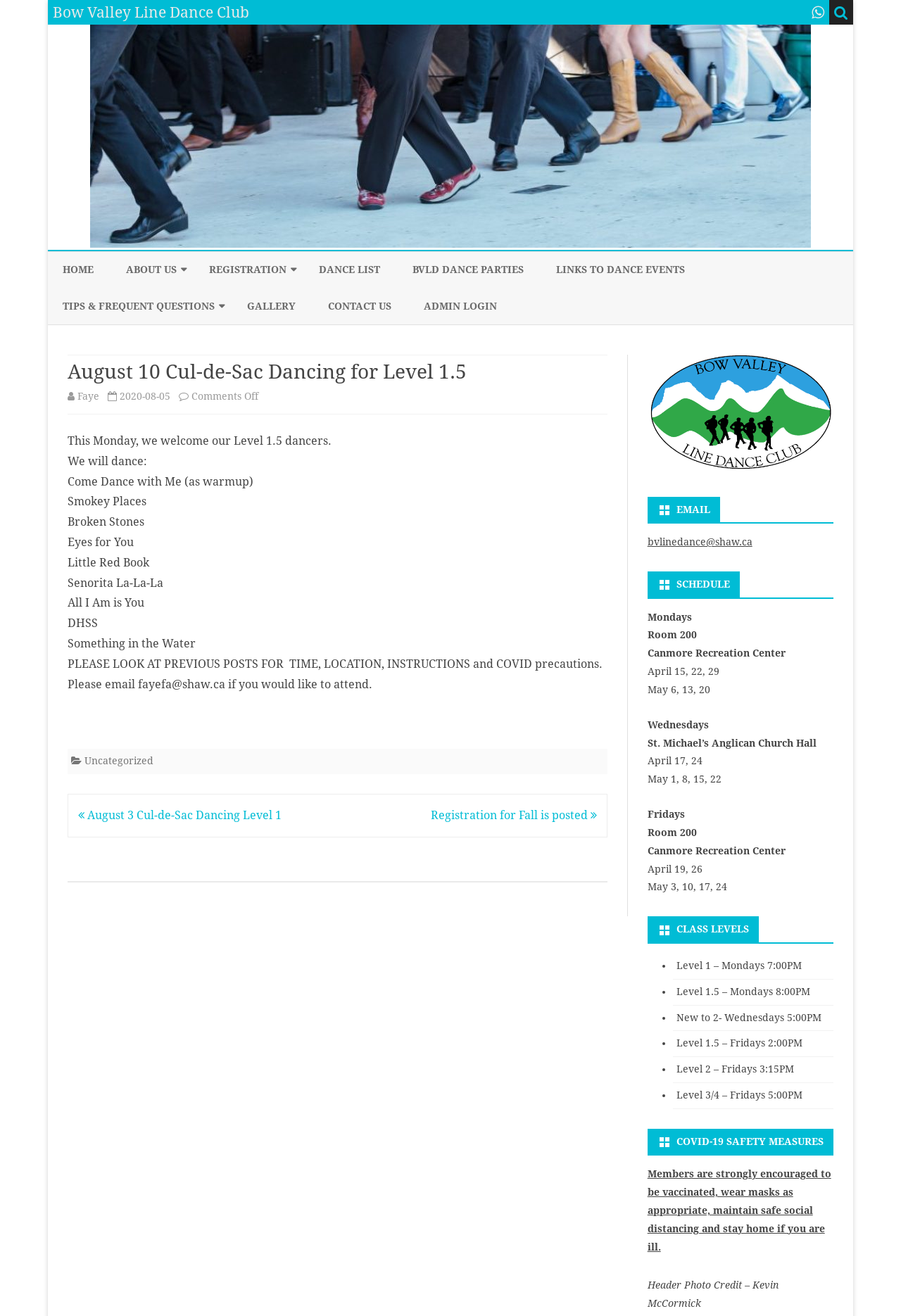Please specify the bounding box coordinates of the element that should be clicked to execute the given instruction: 'Click on HOME'. Ensure the coordinates are four float numbers between 0 and 1, expressed as [left, top, right, bottom].

[0.07, 0.191, 0.104, 0.219]